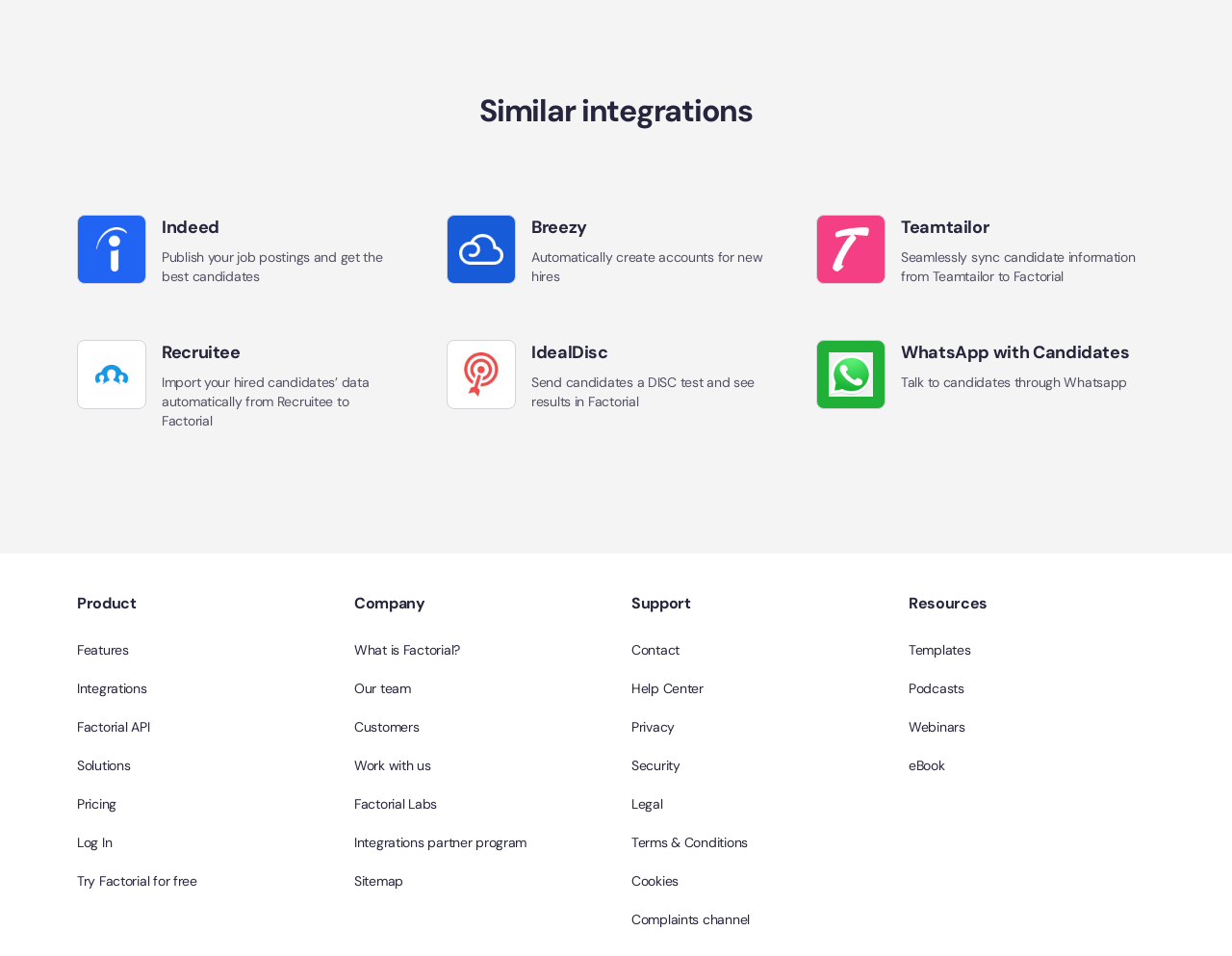Please give a succinct answer to the question in one word or phrase:
How many categories are listed in the footer?

4